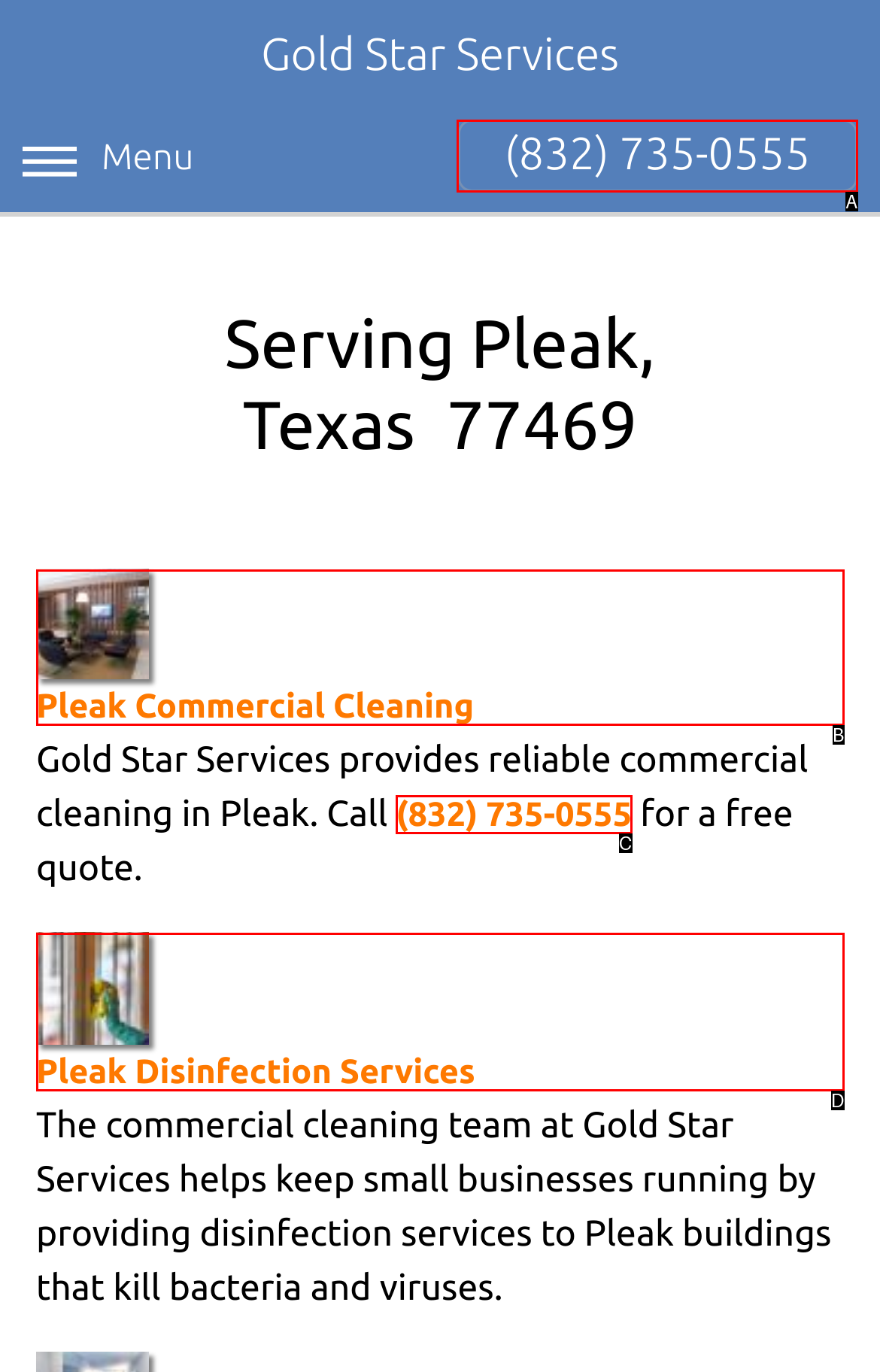Tell me which option best matches this description: Pleak Disinfection Services
Answer with the letter of the matching option directly from the given choices.

D